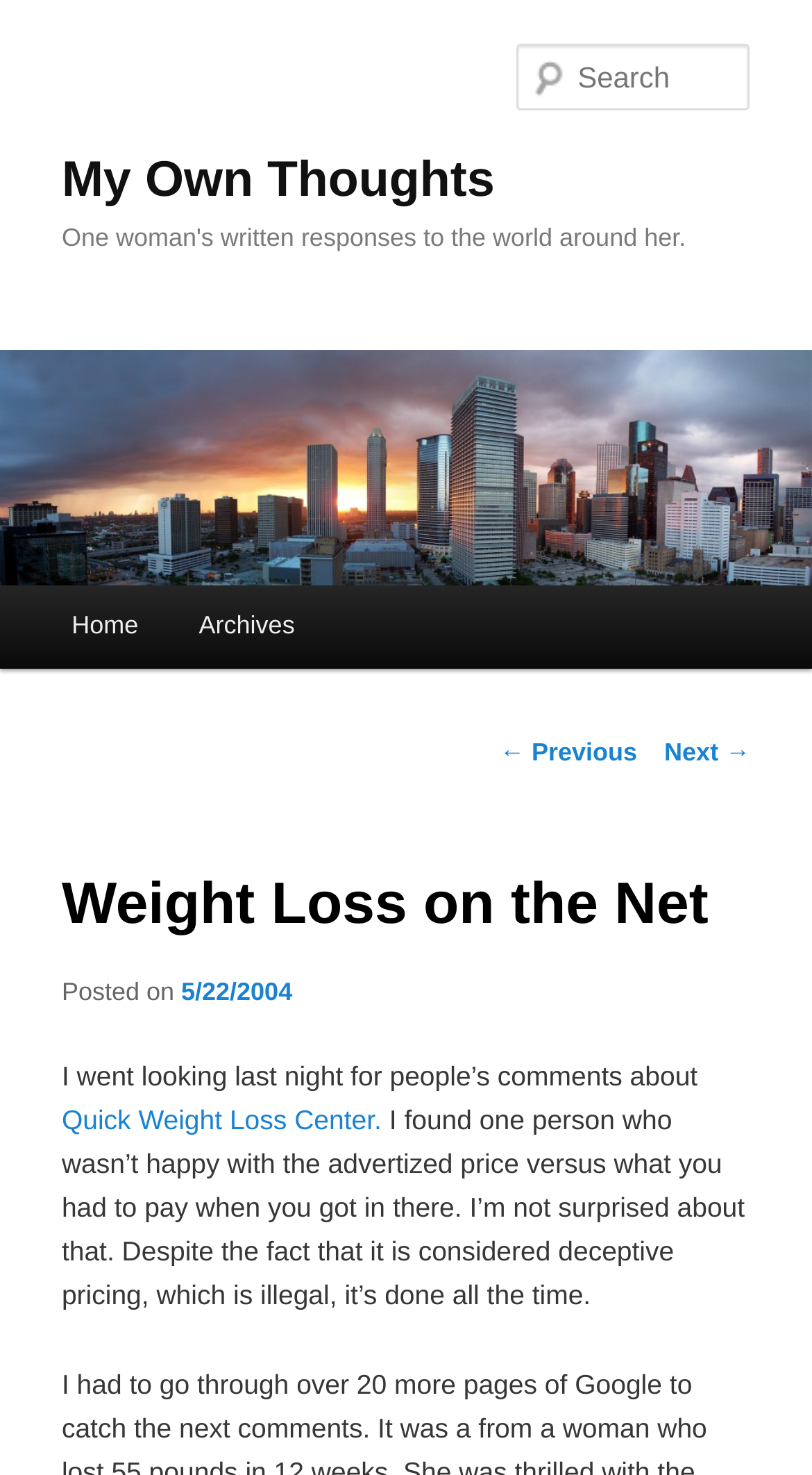What is the topic of the posted article?
Please provide a comprehensive answer based on the contents of the image.

I inferred the topic of the posted article by reading the text and the headings on the webpage. The heading 'Weight Loss on the Net' and the text mentioning 'Quick Weight Loss Center' suggest that the topic of the article is related to weight loss.